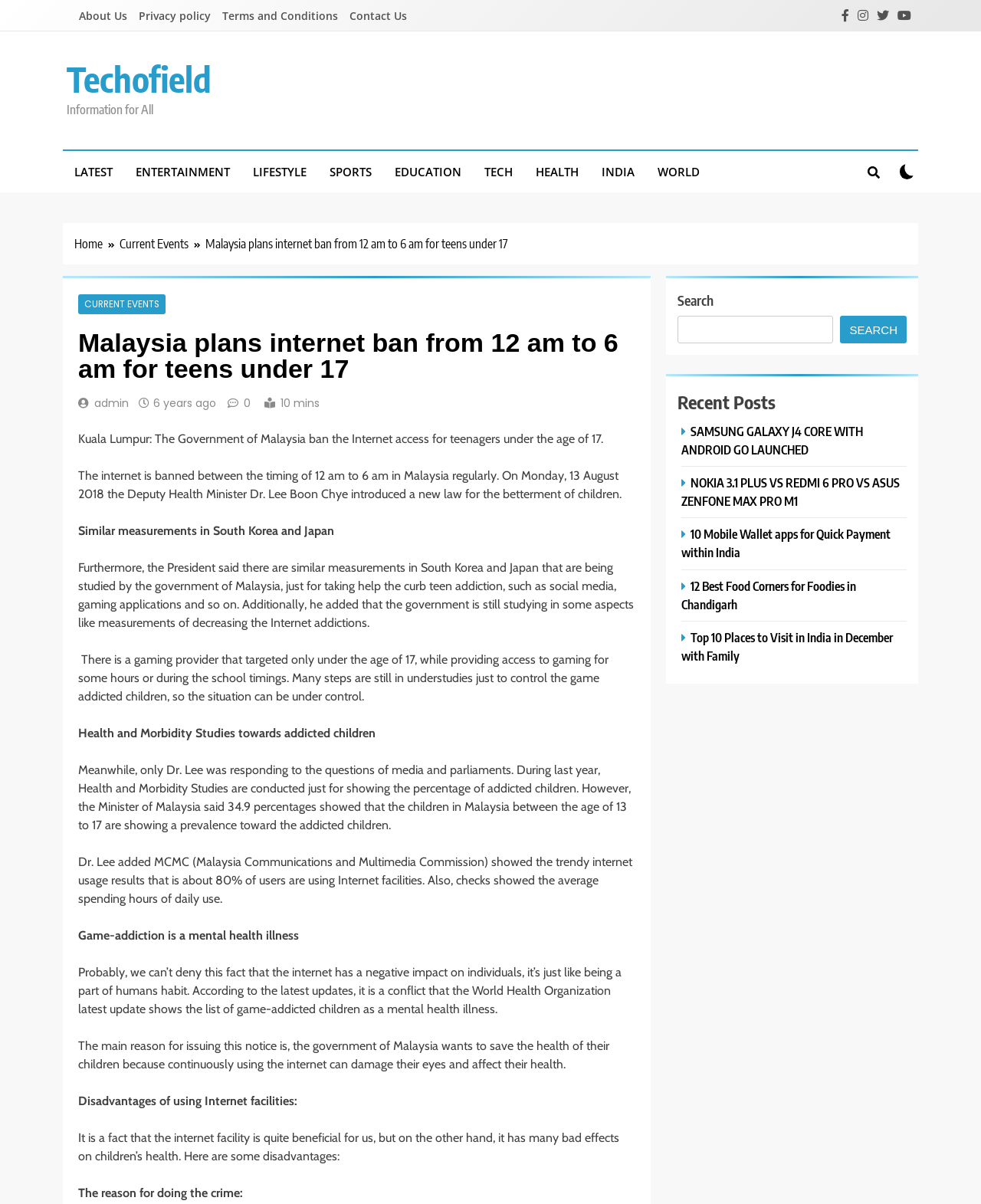Refer to the image and offer a detailed explanation in response to the question: What is the negative impact of the internet on individuals?

According to the webpage, the World Health Organization has listed game-addicted children as a mental health illness, and the government of Malaysia wants to save the health of their children because continuously using the internet can damage their eyes and affect their health.